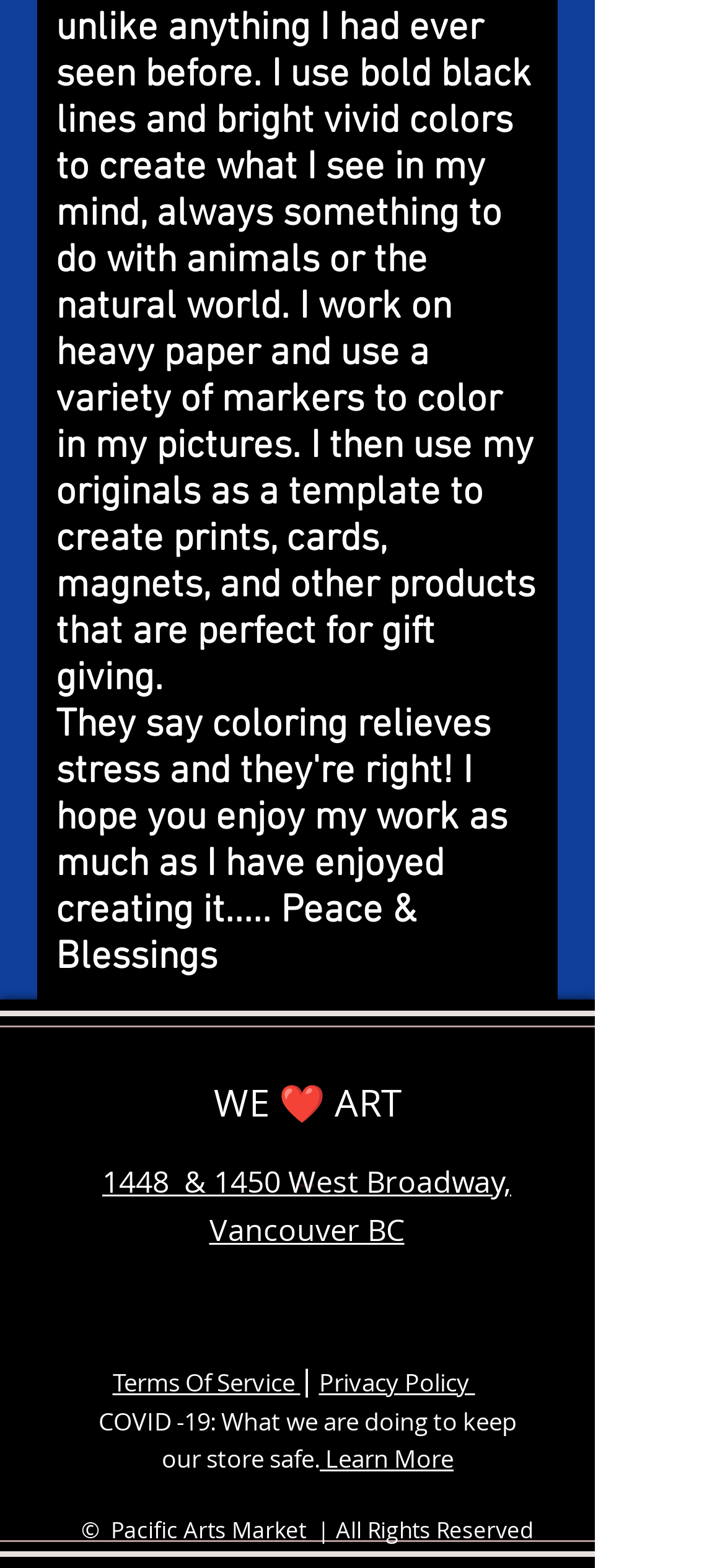Locate the bounding box coordinates of the element you need to click to accomplish the task described by this instruction: "View Facebook page".

[0.262, 0.813, 0.362, 0.859]